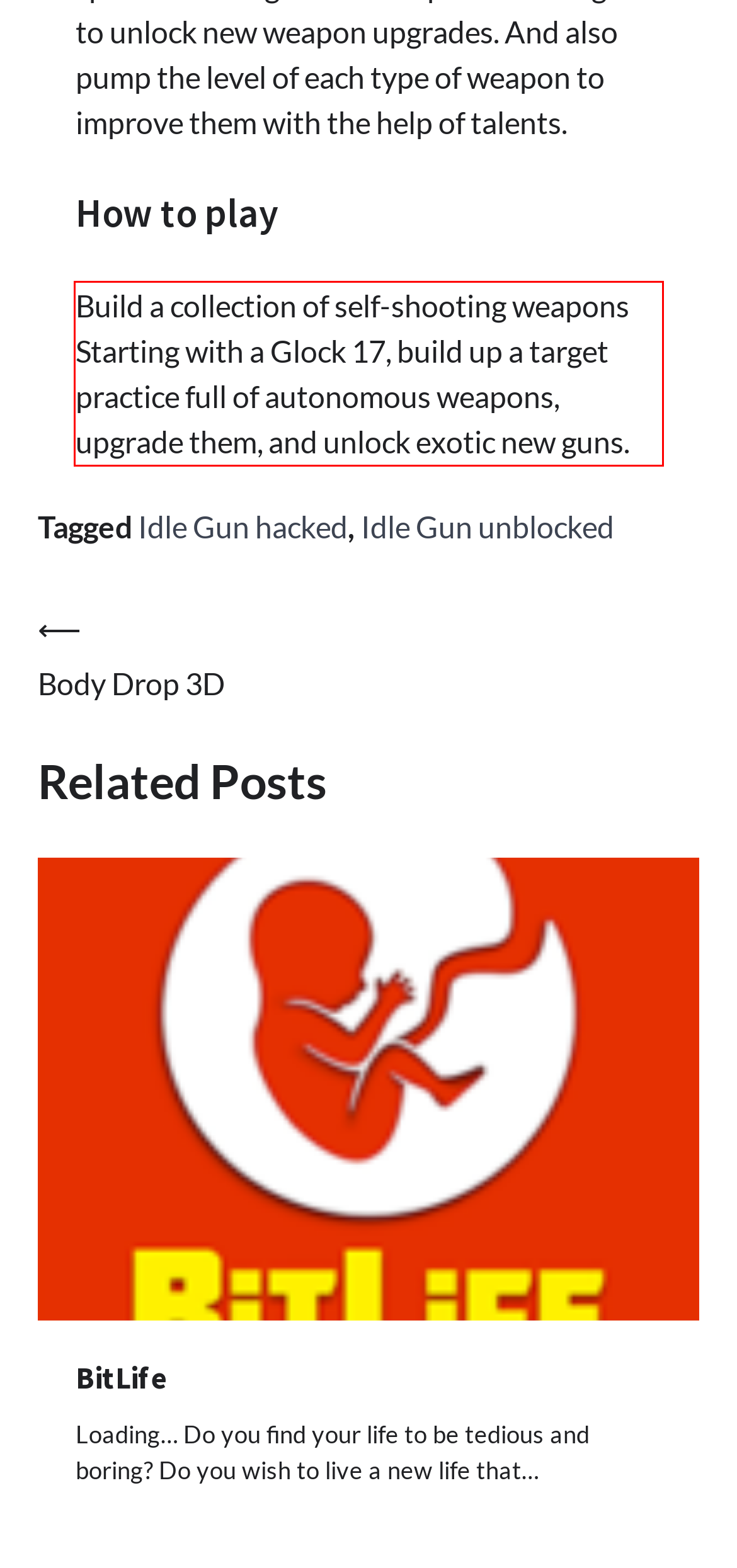You are provided with a webpage screenshot that includes a red rectangle bounding box. Extract the text content from within the bounding box using OCR.

Build a collection of self-shooting weapons Starting with a Glock 17, build up a target practice full of autonomous weapons, upgrade them, and unlock exotic new guns.